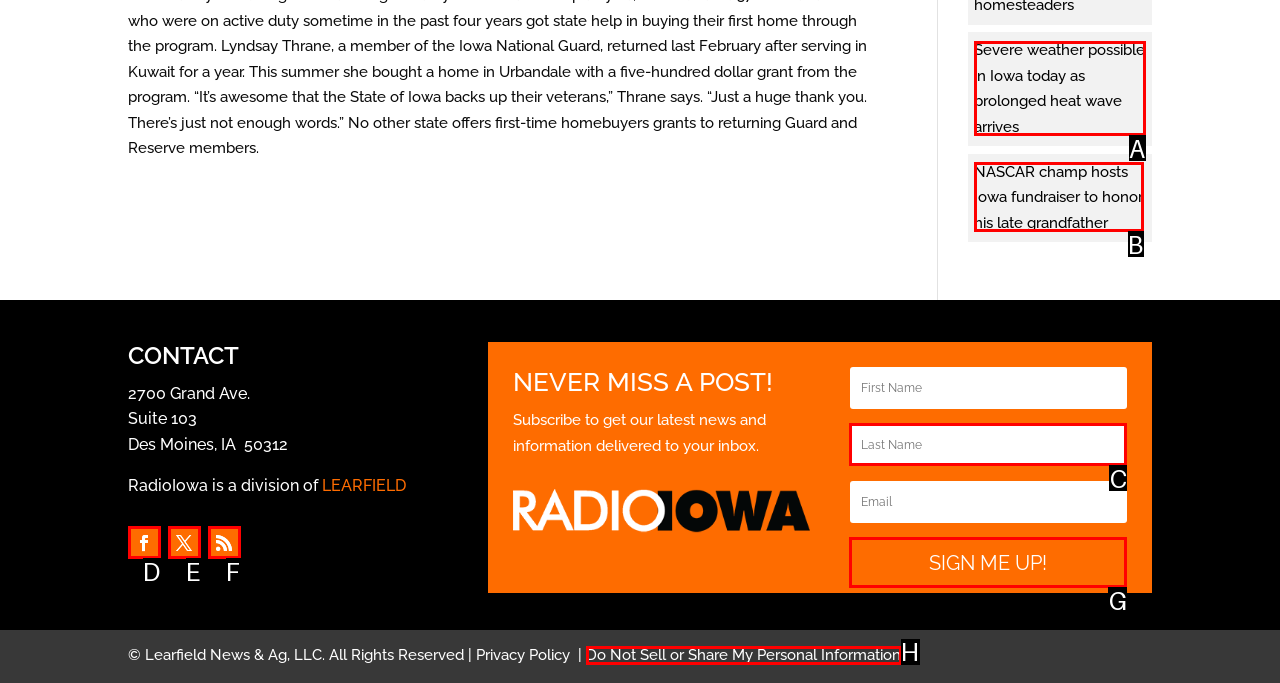Identify the HTML element that matches the description: Sign Me Up!. Provide the letter of the correct option from the choices.

G